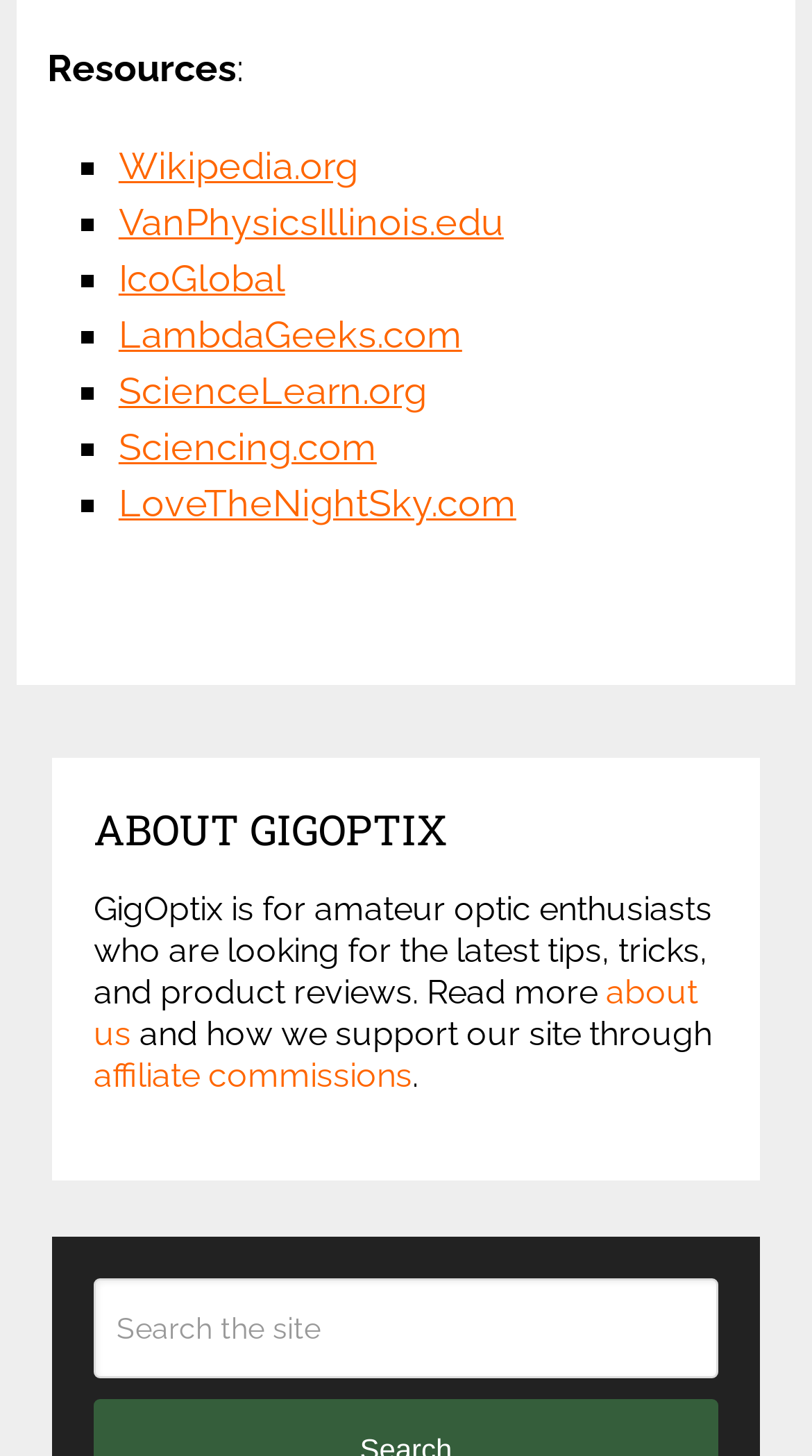Extract the bounding box coordinates for the UI element described by the text: "about us". The coordinates should be in the form of [left, top, right, bottom] with values between 0 and 1.

[0.115, 0.667, 0.859, 0.723]